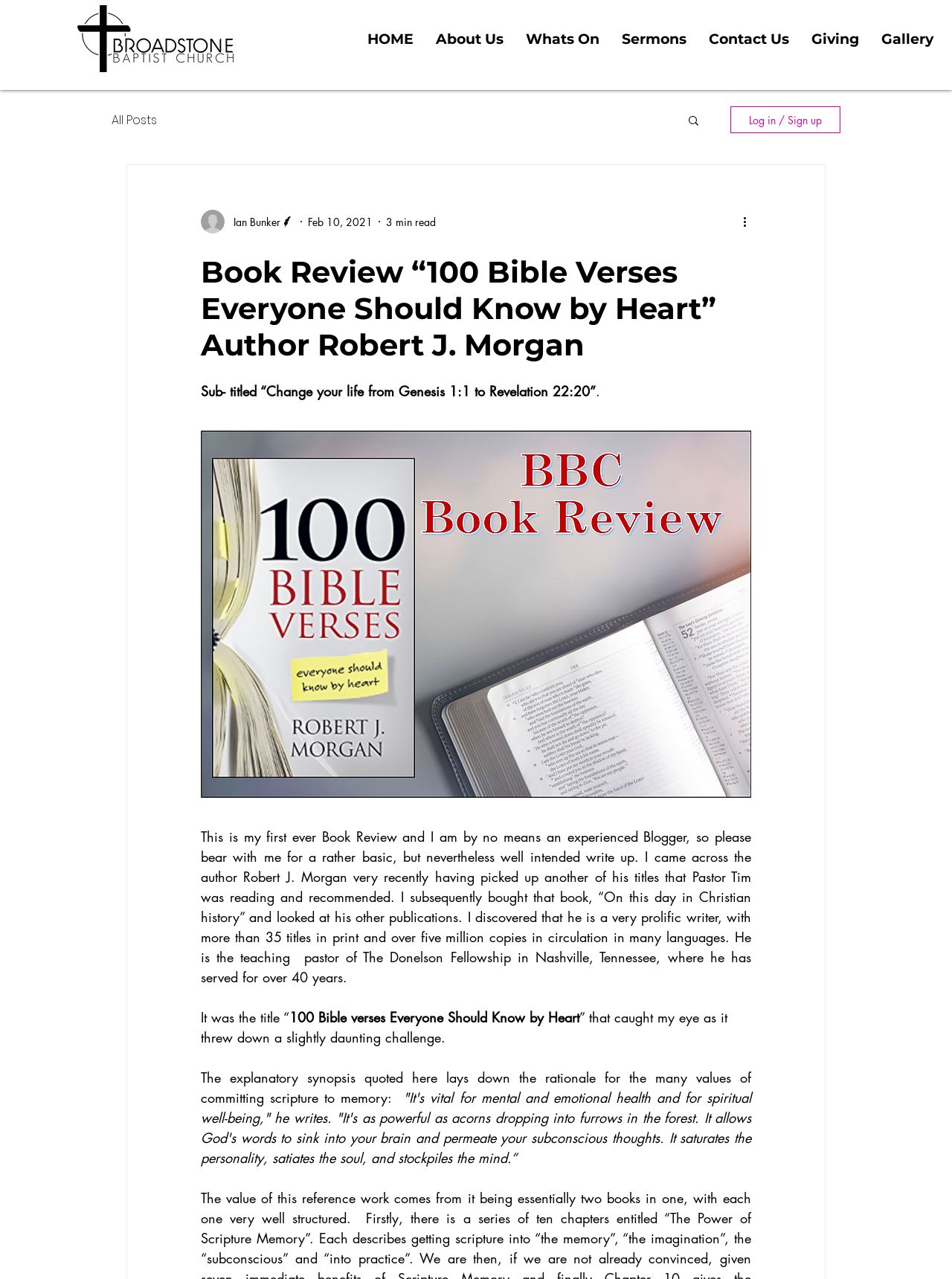Calculate the bounding box coordinates of the UI element given the description: "All Posts".

[0.117, 0.086, 0.165, 0.101]